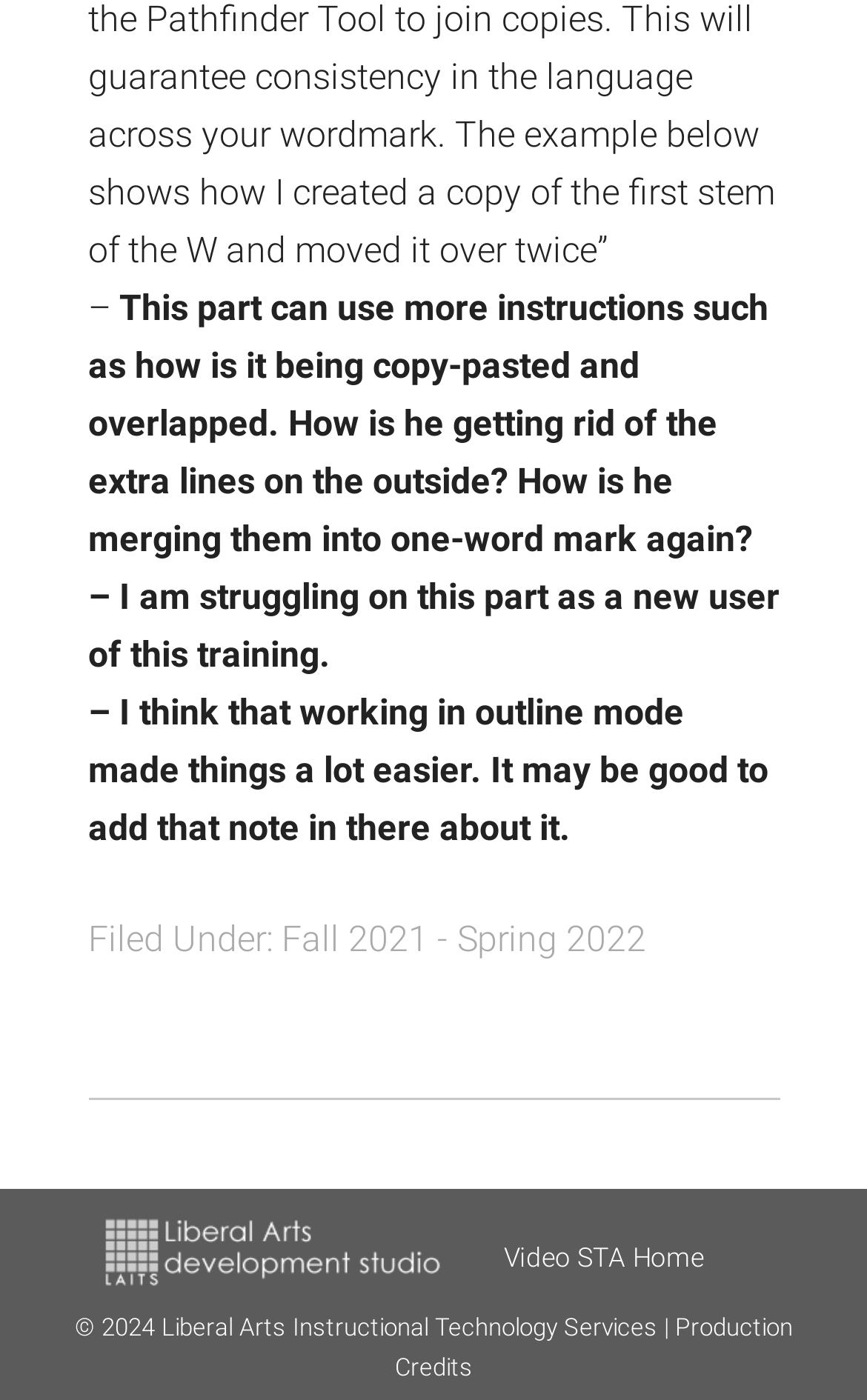How many links are there in the footer section?
Examine the webpage screenshot and provide an in-depth answer to the question.

I found the number of links in the footer section by counting the links 'link to LAITS home page', 'Video STA Home', and 'Production Credits'.